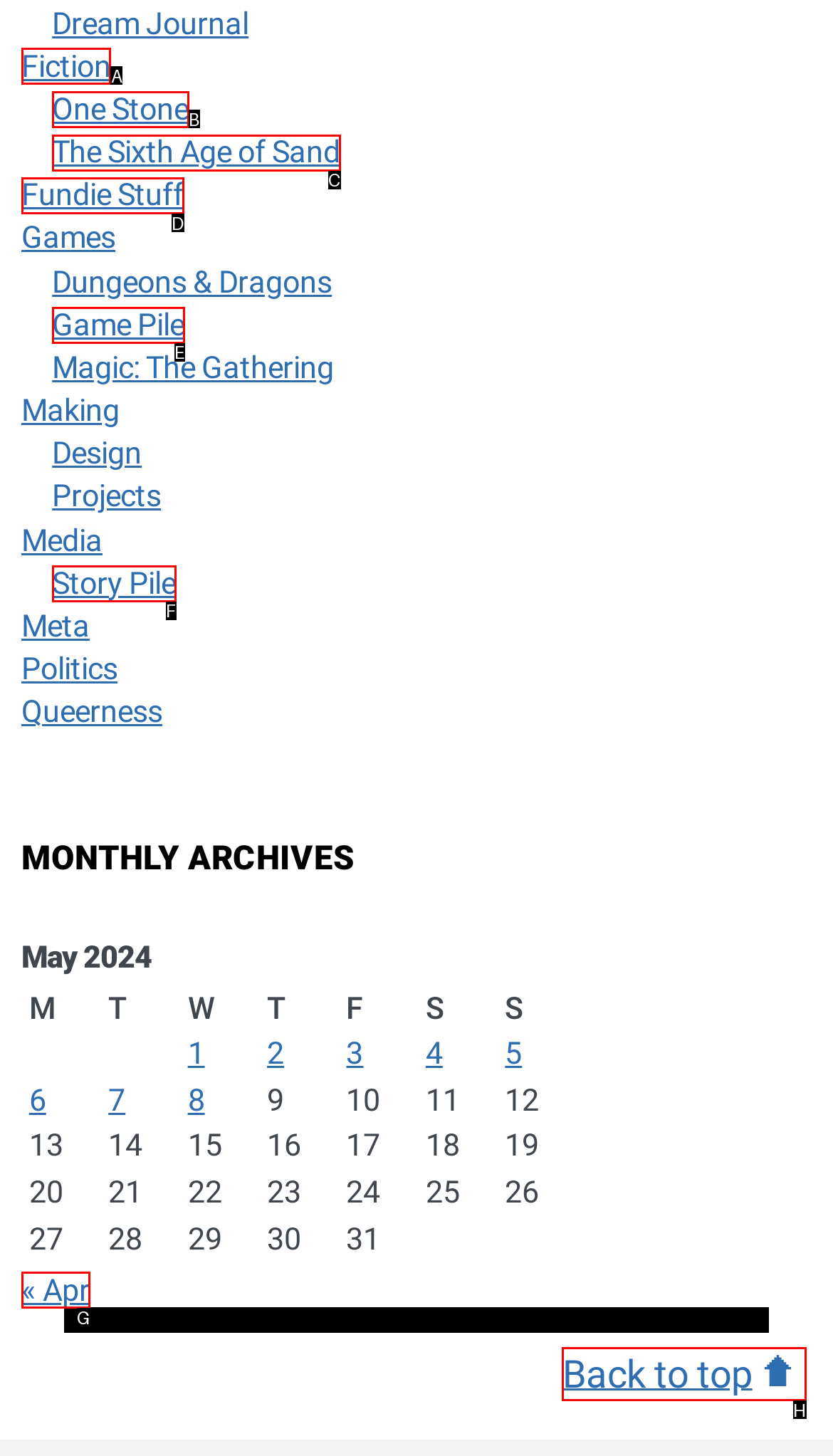Given the instruction: Click on the 'Fiction' link, which HTML element should you click on?
Answer with the letter that corresponds to the correct option from the choices available.

A